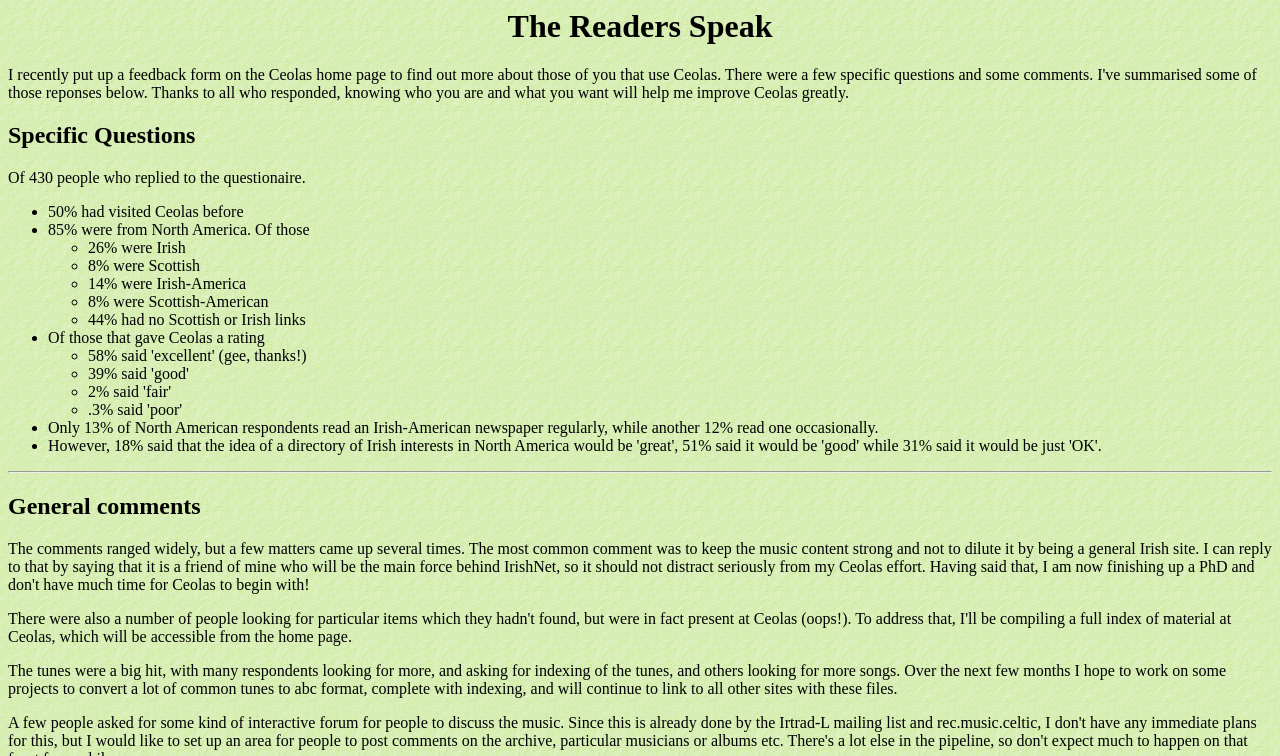Articulate a complete and detailed caption of the webpage elements.

The webpage is titled "Ceolas: Poll results" and appears to display the results of a poll or survey. At the top, there is a heading "The Readers Speak" followed by another heading "Specific Questions". Below these headings, there is a paragraph of text stating "Of 430 people who replied to the questionnaire."

The main content of the page is a list of poll results, presented in a series of bullet points and sub-bullet points. The list is divided into two sections, with the first section discussing demographics and the second section discussing ratings and preferences.

In the first section, there are five bullet points, each with a sub-bullet point. The main bullet points are marked with a "•" symbol, and the sub-bullet points are marked with a "◦" symbol. The text describes the demographics of the respondents, including the percentage of people who had visited Ceolas before, their geographic location, and their ethnic background.

In the second section, there are four bullet points, again with a "•" symbol. The text discusses the ratings given by respondents, including the percentage of people who read Irish-American newspapers regularly or occasionally.

Below the list of poll results, there is a horizontal separator line, followed by a heading "General comments". Below this heading, there is a paragraph of text discussing the feedback received from respondents, including their requests for more tunes and indexing of tunes.

Overall, the webpage appears to be a straightforward presentation of poll results, with a clear and organized structure.